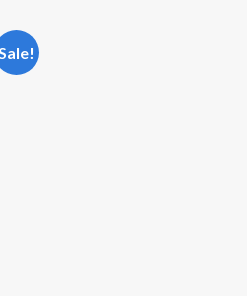Please provide a one-word or short phrase answer to the question:
What type of products are associated with the 'Sale!' badge?

Ear drop medications